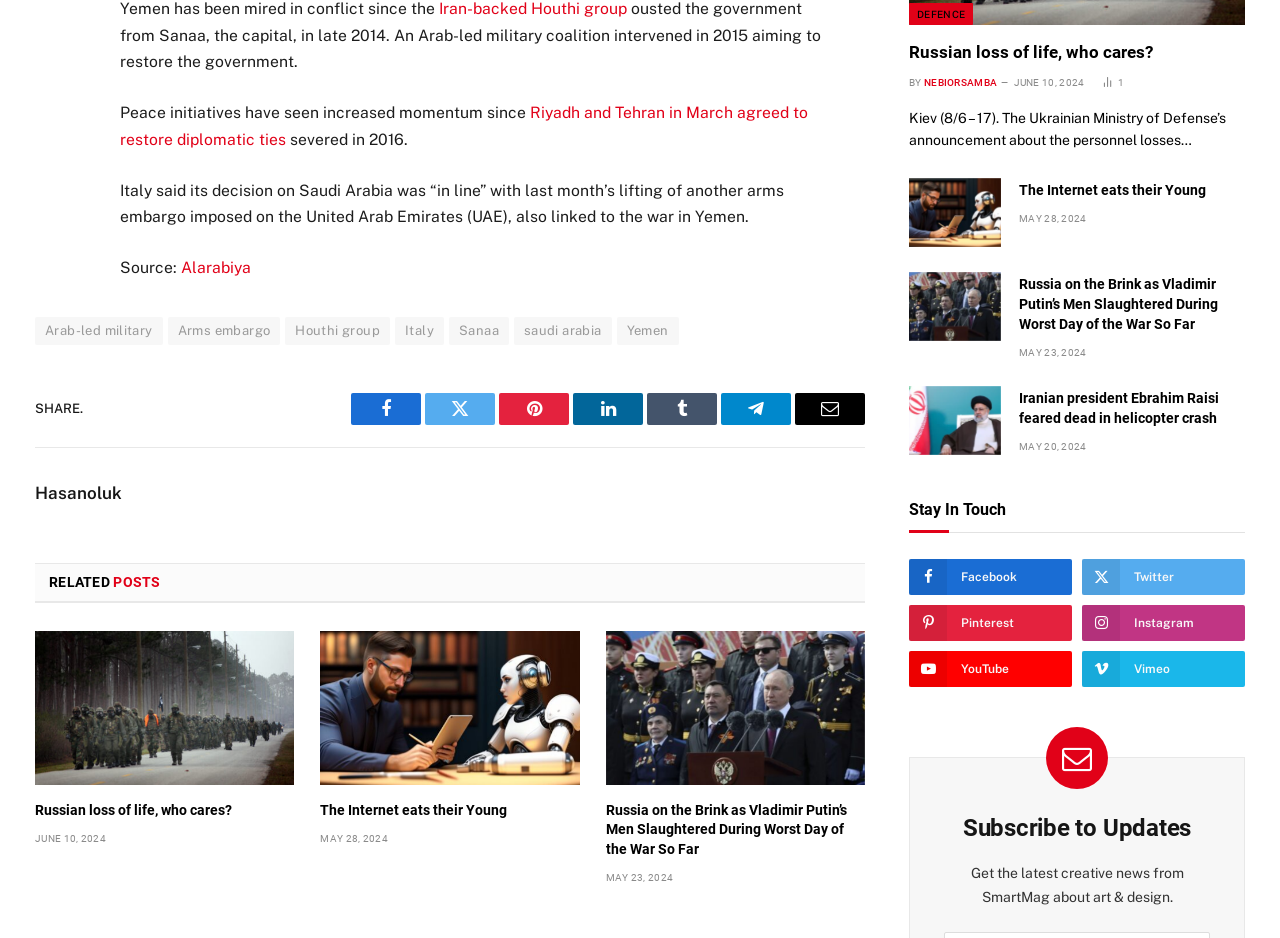Identify the bounding box coordinates for the region of the element that should be clicked to carry out the instruction: "Click on the link to read about Iranian president Ebrahim Raisi feared dead in helicopter crash". The bounding box coordinates should be four float numbers between 0 and 1, i.e., [left, top, right, bottom].

[0.71, 0.411, 0.782, 0.485]